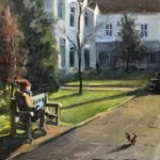Who created the artwork 'Sitting on Bench in The Sun'?
Refer to the image and provide a thorough answer to the question.

The caption states that the artwork 'Sitting on Bench in The Sun' is created by Nellie Katchinska, a member of the Bromley Art Society.